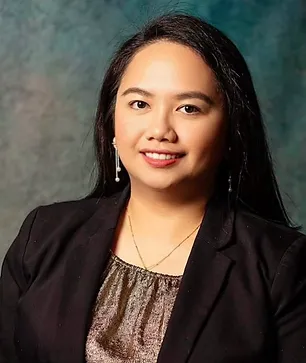What is the background color of the image?
Using the image, elaborate on the answer with as much detail as possible.

According to the caption, the background of the image is 'softly blurred, teal', which suggests that the dominant color of the background is teal.